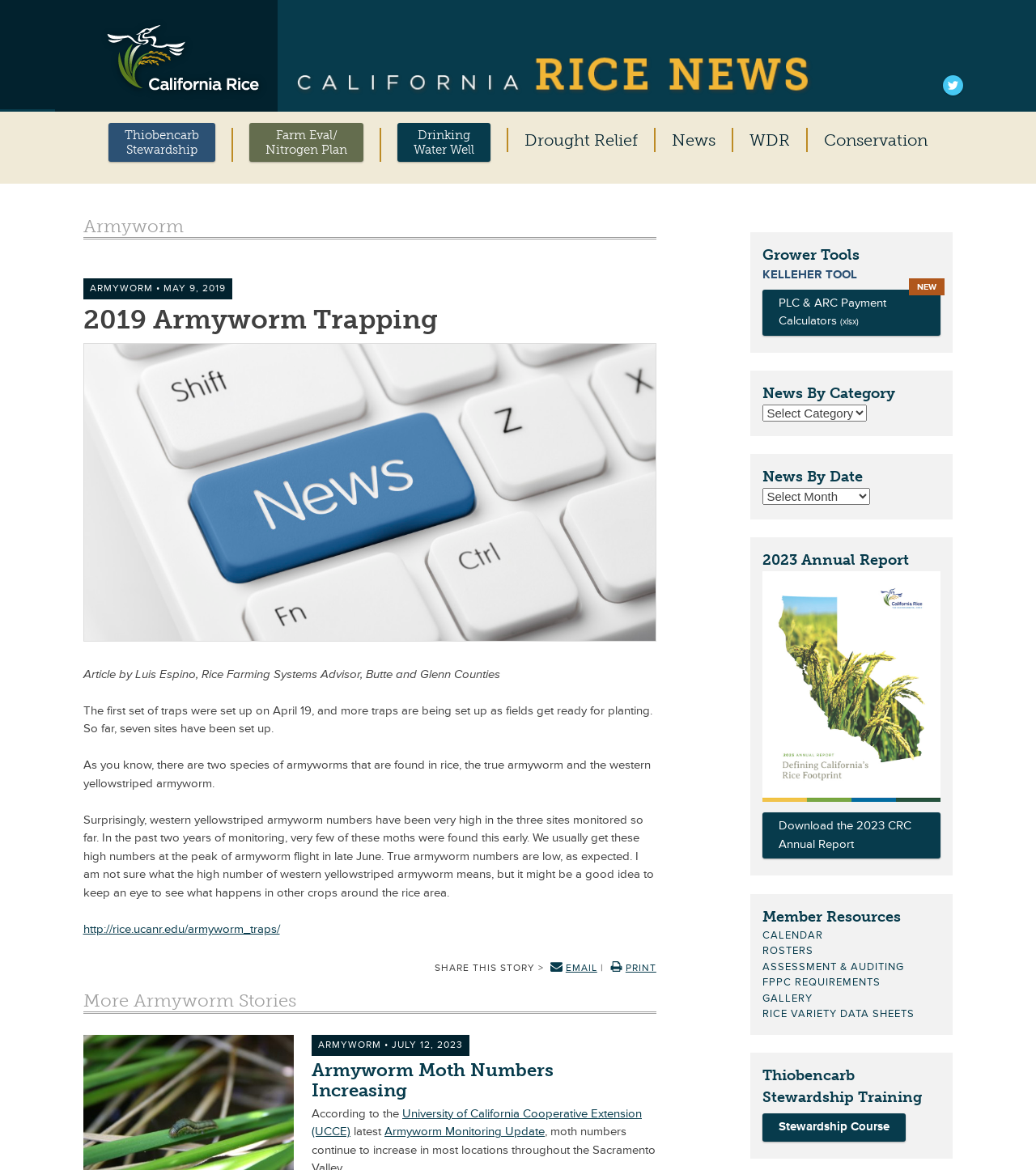What is the author of the article?
Please use the visual content to give a single word or phrase answer.

Luis Espino